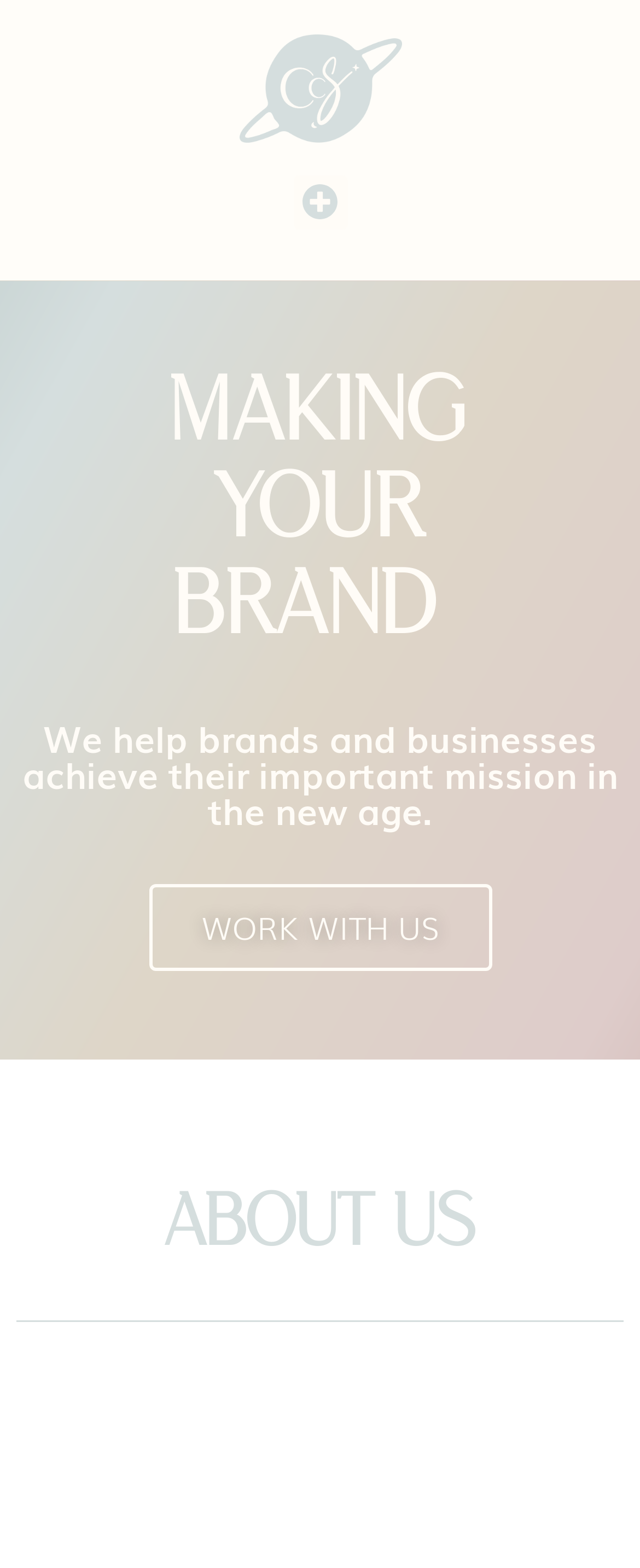Locate the UI element that matches the description Menu in the webpage screenshot. Return the bounding box coordinates in the format (top-left x, top-left y, bottom-right x, bottom-right y), with values ranging from 0 to 1.

[0.458, 0.111, 0.542, 0.146]